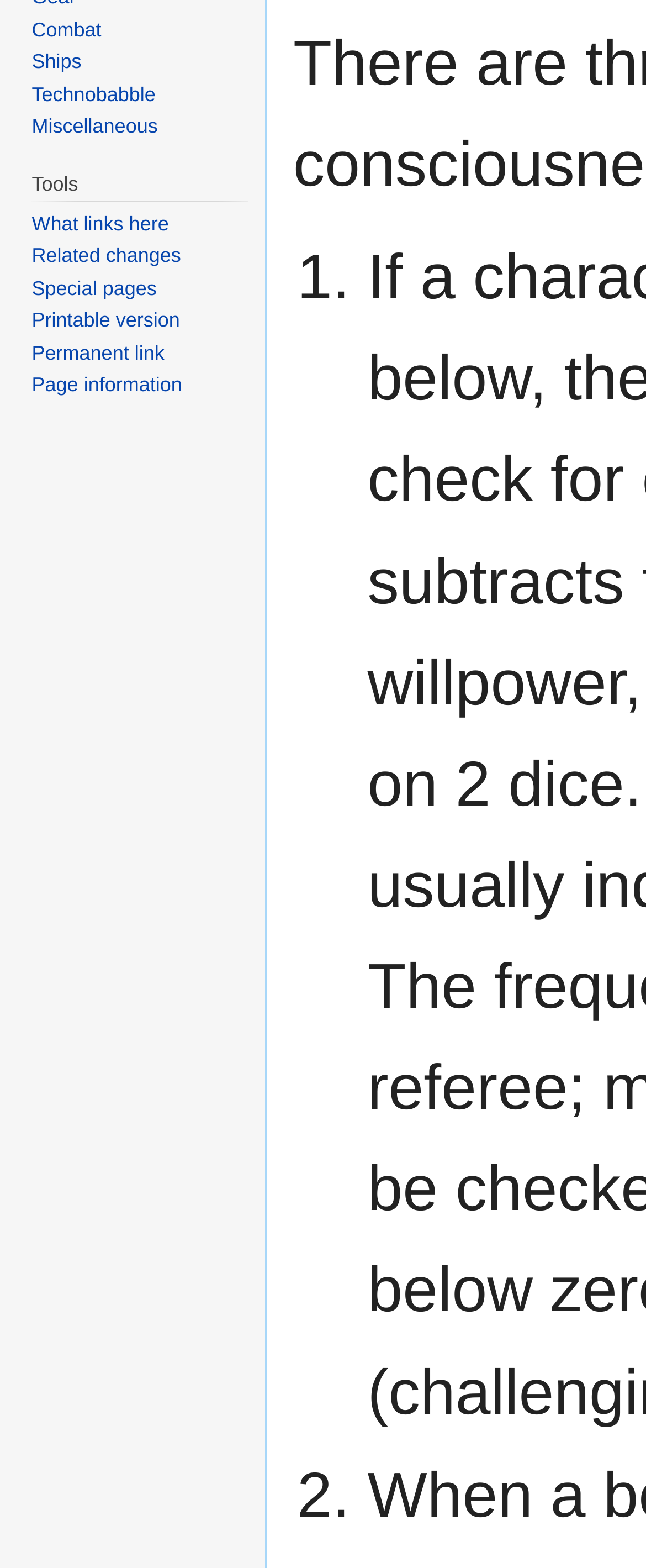Using the provided element description, identify the bounding box coordinates as (top-left x, top-left y, bottom-right x, bottom-right y). Ensure all values are between 0 and 1. Description: Combat

[0.049, 0.011, 0.157, 0.026]